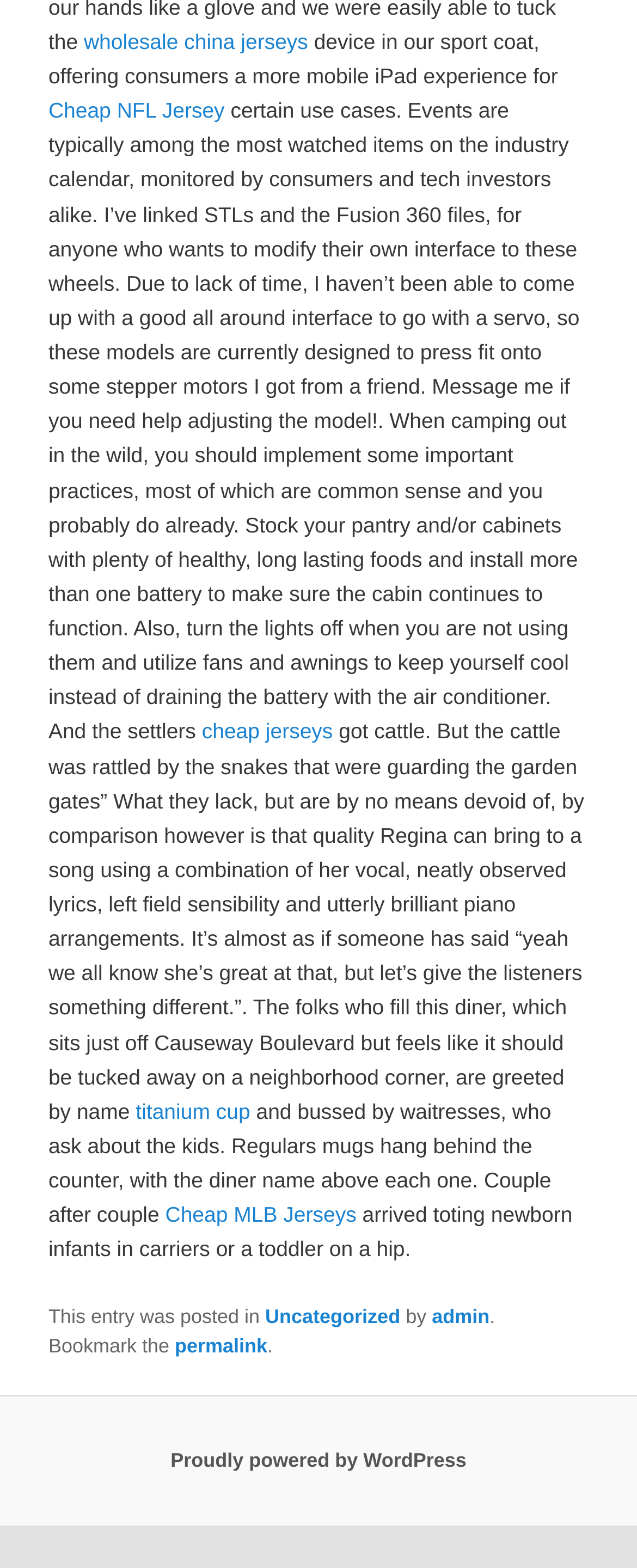Please determine the bounding box coordinates for the UI element described here. Use the format (top-left x, top-left y, bottom-right x, bottom-right y) with values bounded between 0 and 1: Proudly powered by WordPress

[0.268, 0.924, 0.732, 0.939]